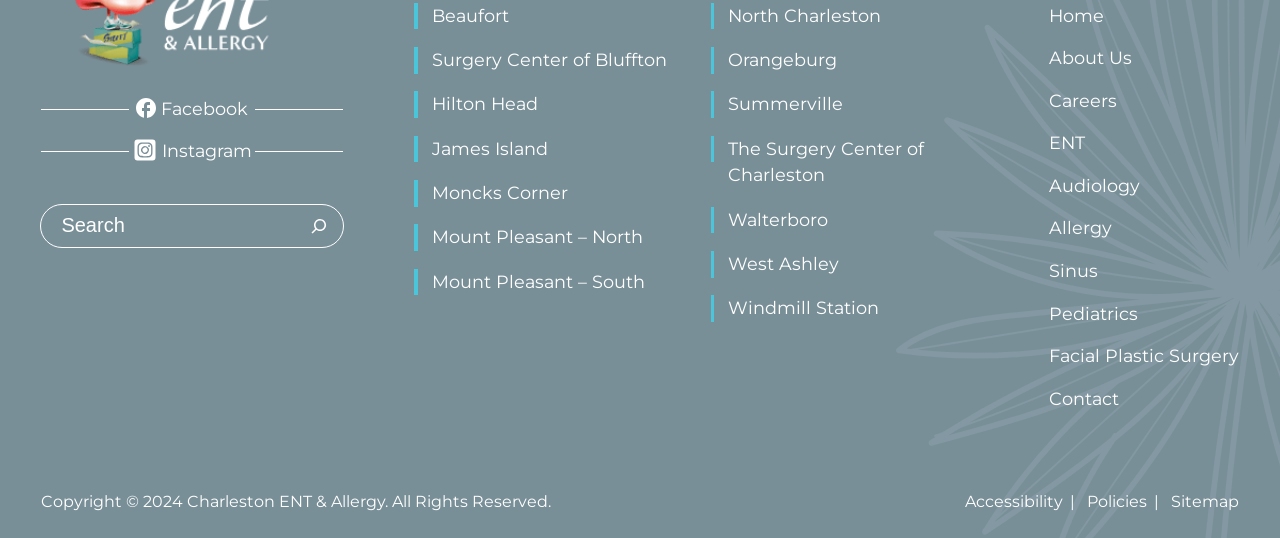What is the last link in the footer quick links section?
Using the information from the image, provide a comprehensive answer to the question.

I found a navigation element with the text 'Footer Quick Links' and a series of link elements, and the last link element has the text 'Contact', which suggests that the last link in the footer quick links section is 'Contact'.